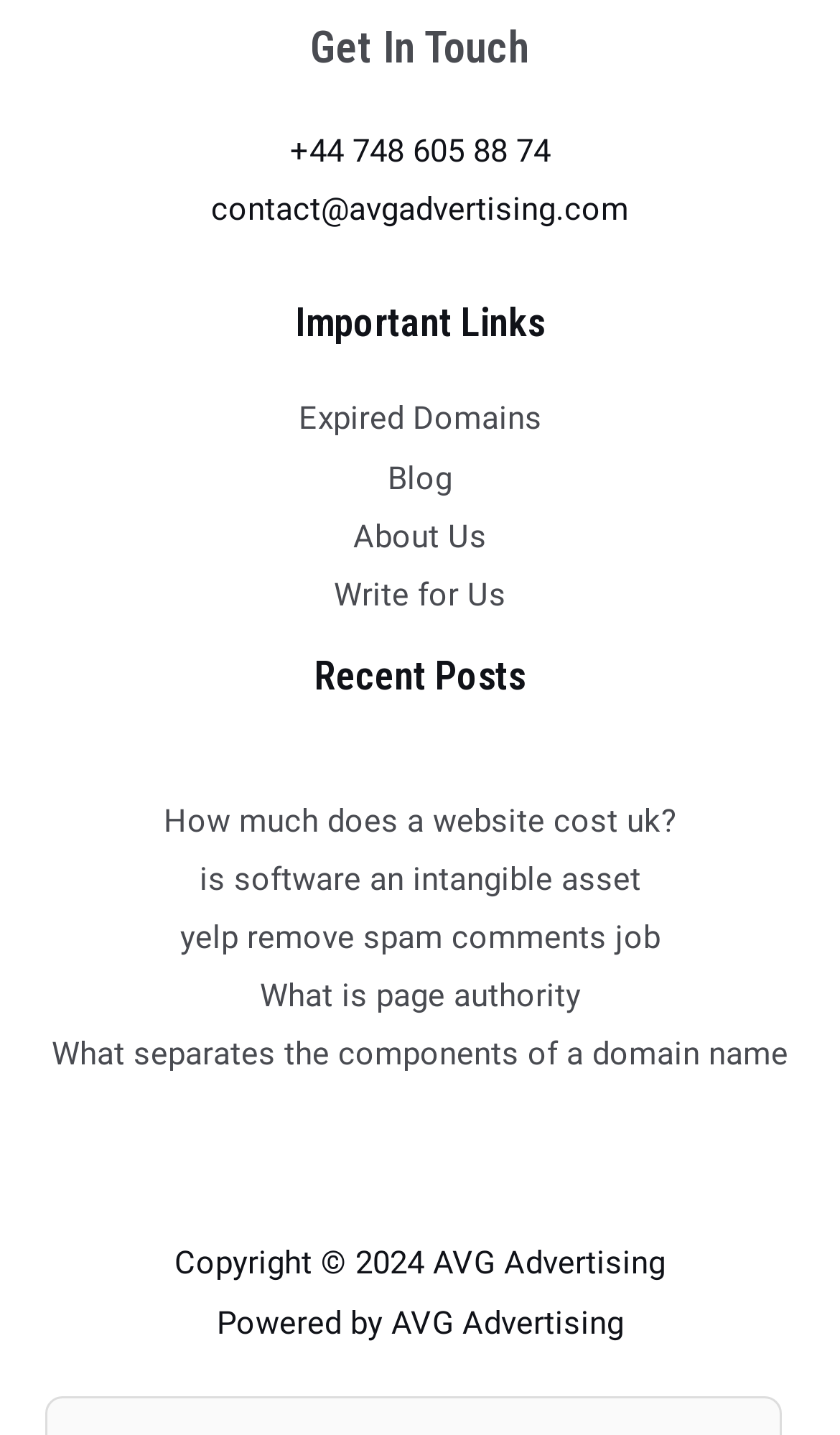What is the copyright year of the webpage?
Based on the image, respond with a single word or phrase.

2024